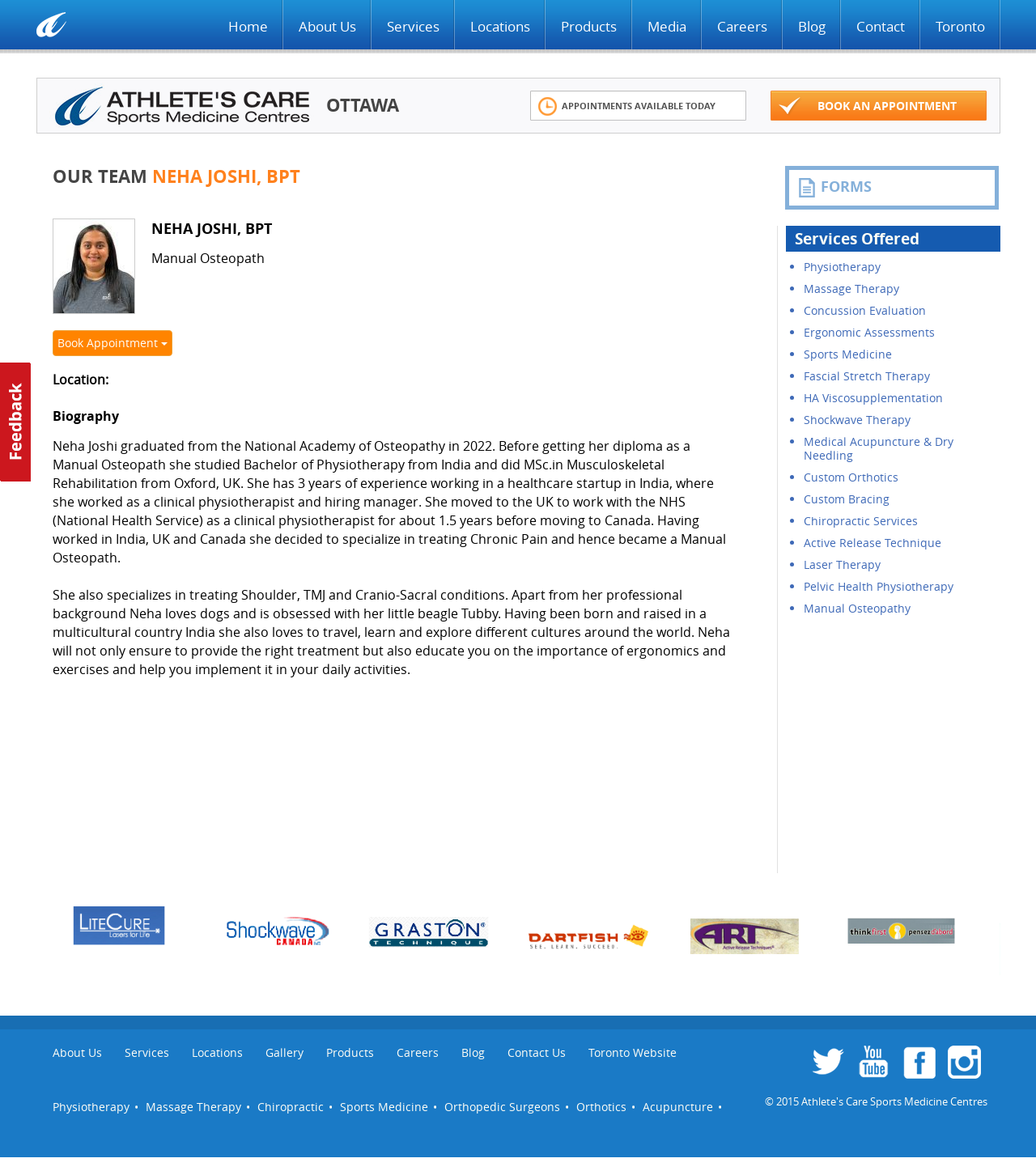Respond to the following question with a brief word or phrase:
What is the purpose of the 'Book Appointment' button?

To book an appointment